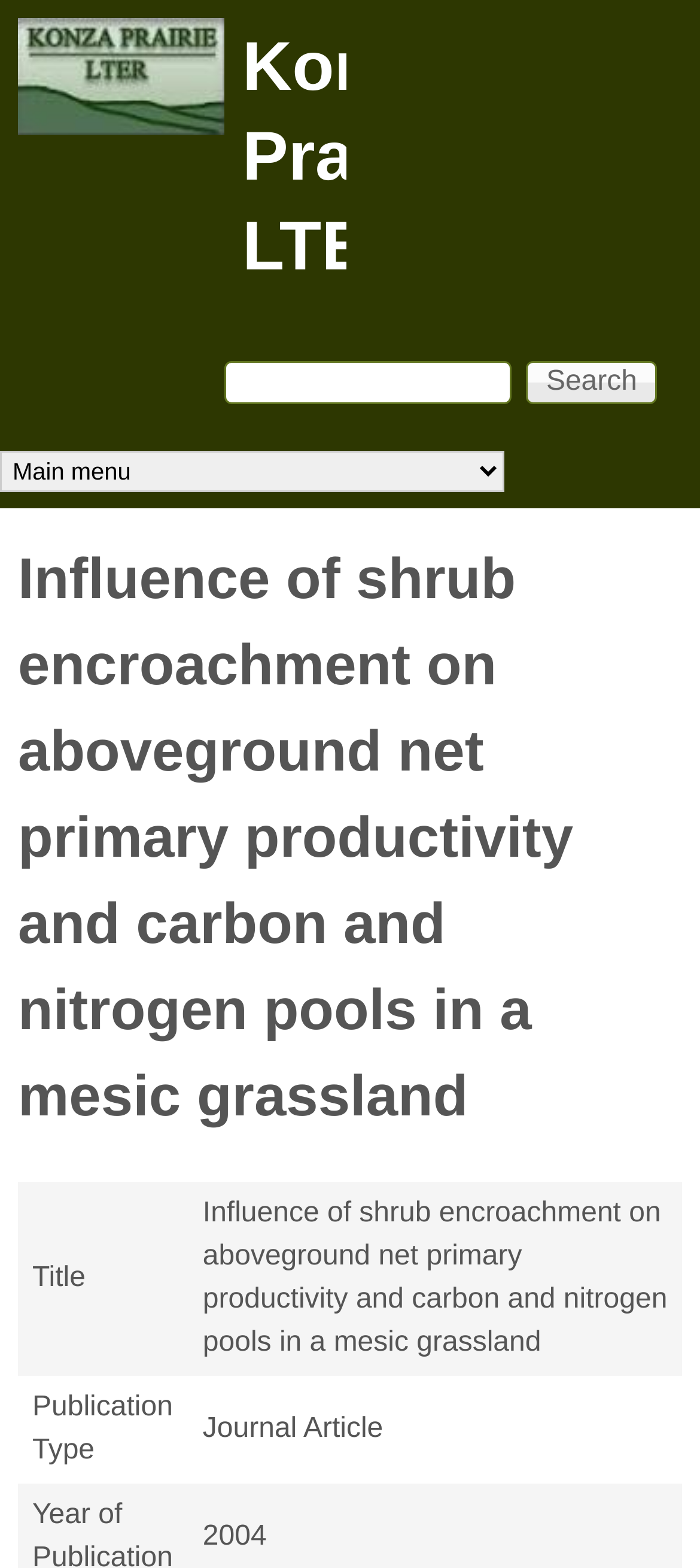Please find the bounding box for the following UI element description. Provide the coordinates in (top-left x, top-left y, bottom-right x, bottom-right y) format, with values between 0 and 1: Skip to main content

[0.254, 0.0, 0.626, 0.001]